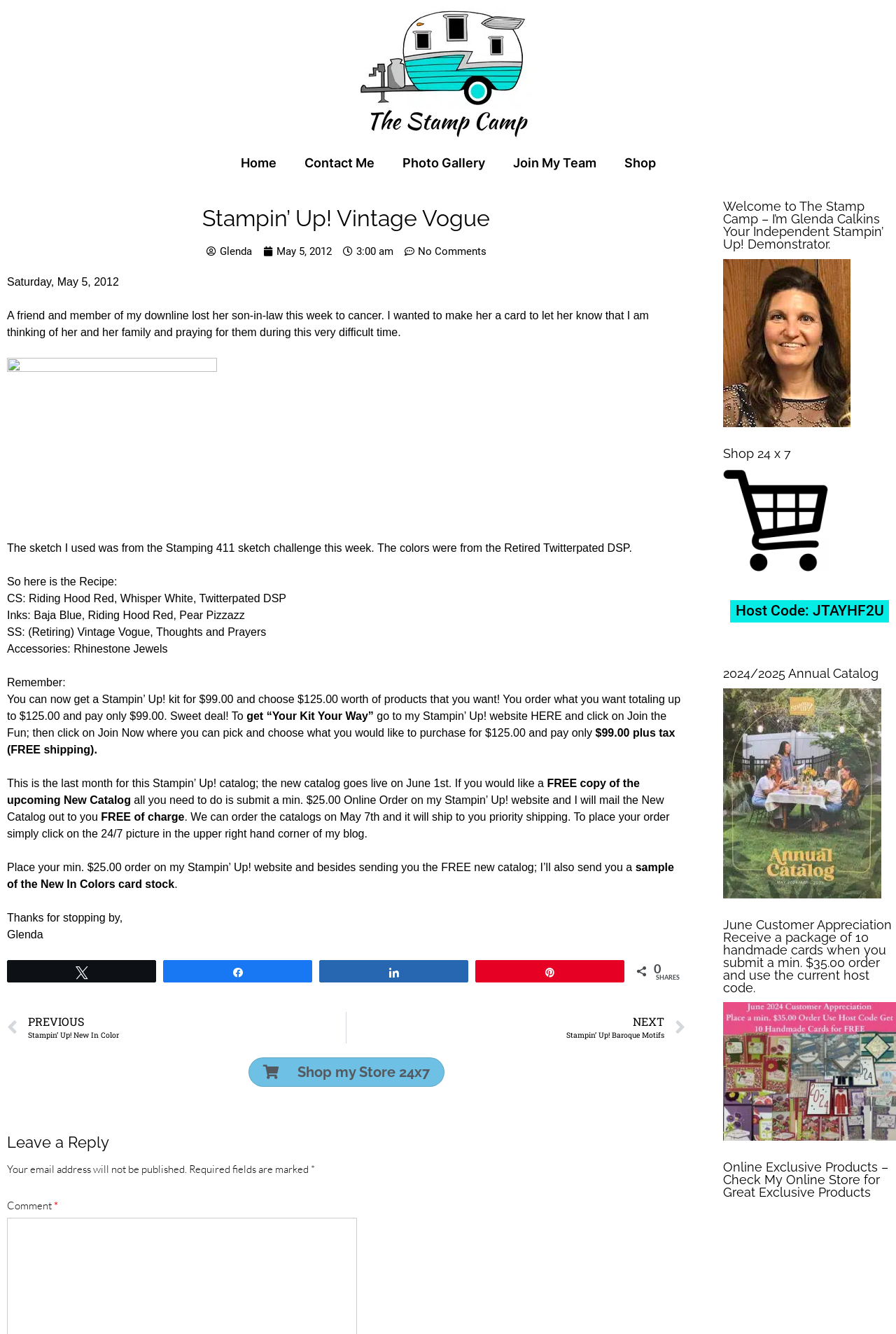What is the theme of the blog post?
Deliver a detailed and extensive answer to the question.

The theme of the blog post can be inferred from the content of the post, which mentions a friend losing her son-in-law to cancer and the blogger making a card to show sympathy. The post also includes a recipe for the card and details about the materials used.